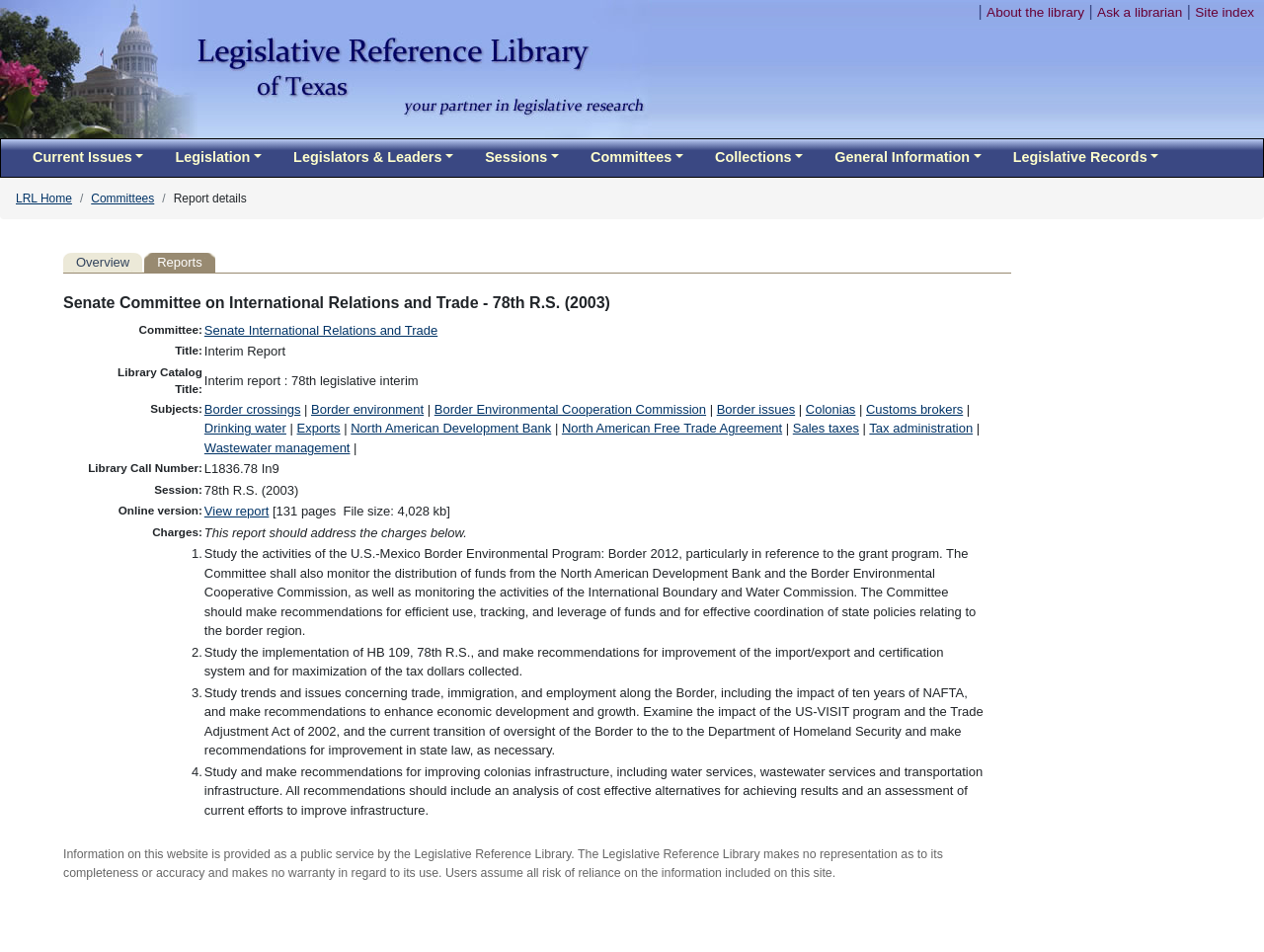Please find and give the text of the main heading on the webpage.

Senate Committee on International Relations and Trade - 78th R.S. (2003)